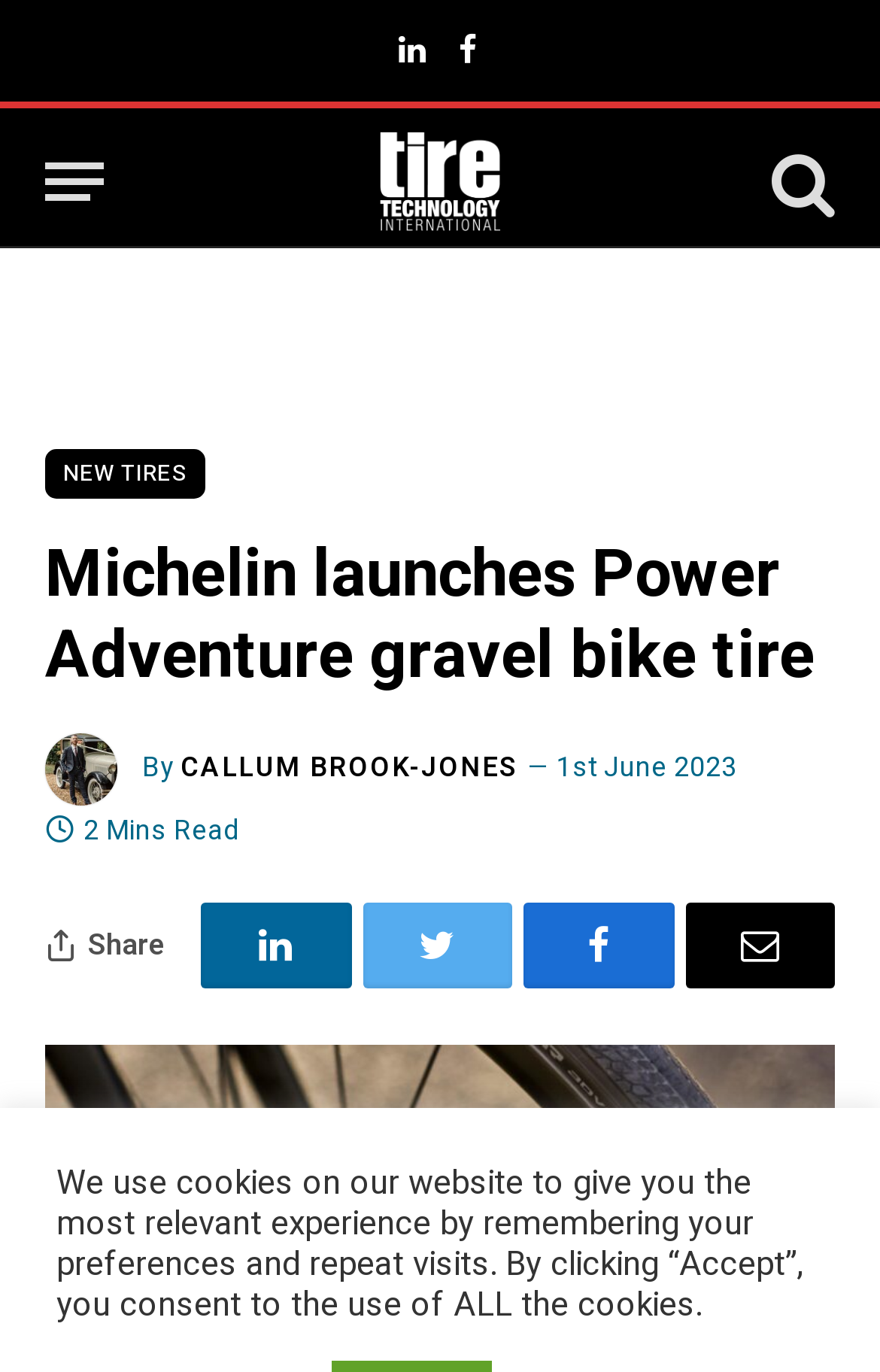Find the bounding box coordinates for the area that must be clicked to perform this action: "Visit the Tire Technology International website".

[0.286, 0.079, 0.714, 0.186]